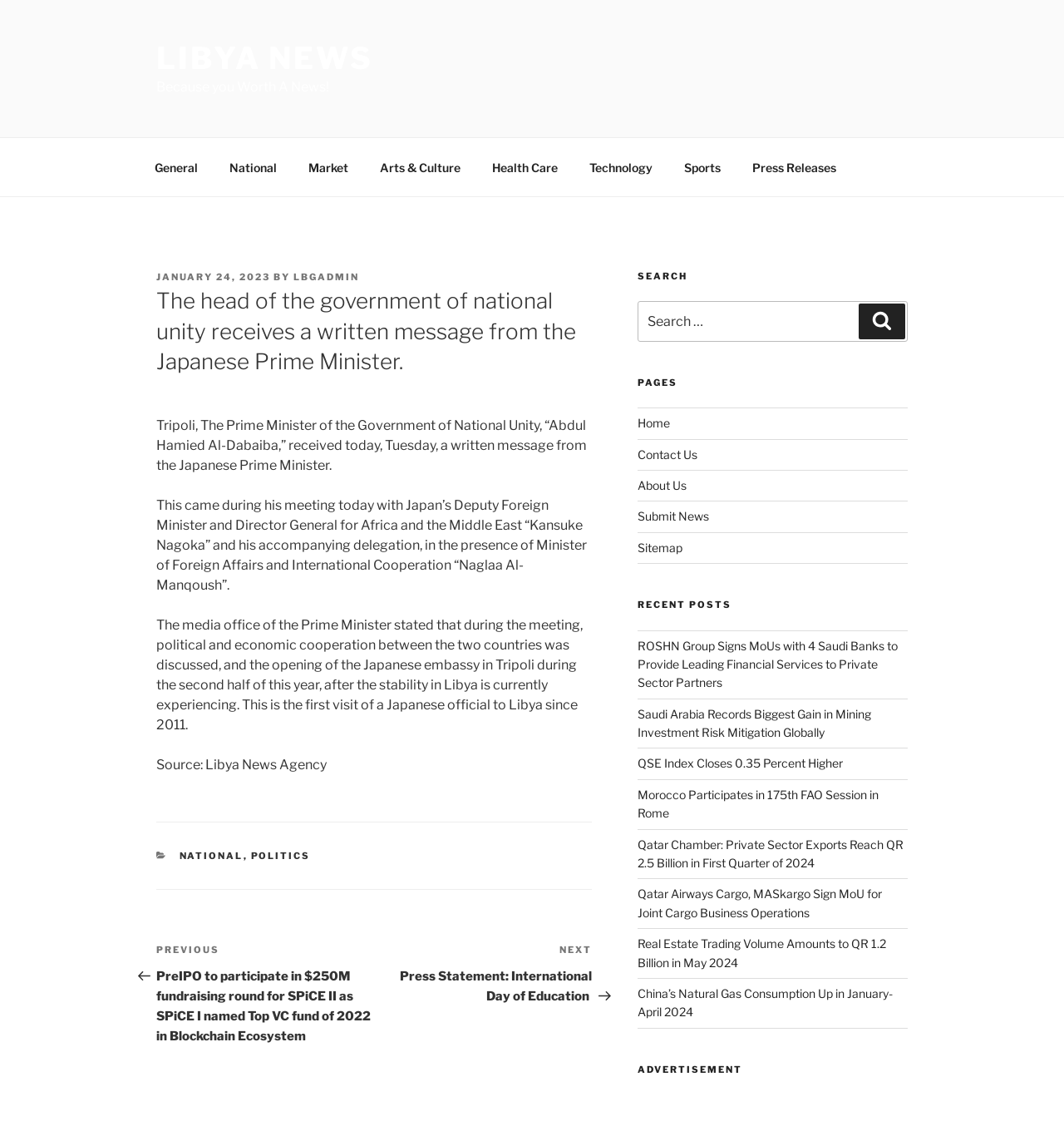What is the name of the Prime Minister of the Government of National Unity?
Refer to the image and provide a one-word or short phrase answer.

Abdul Hamied Al-Dabaiba